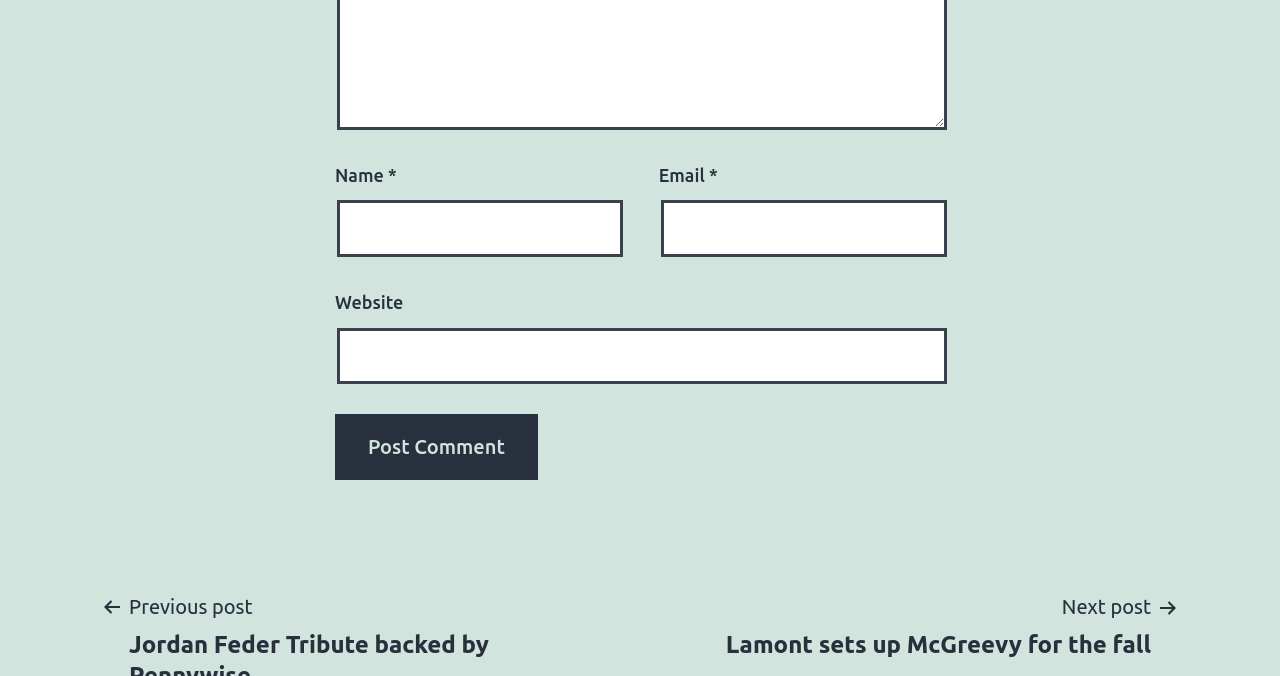Please determine the bounding box coordinates, formatted as (top-left x, top-left y, bottom-right x, bottom-right y), with all values as floating point numbers between 0 and 1. Identify the bounding box of the region described as: parent_node: Email * aria-describedby="email-notes" name="email"

[0.516, 0.297, 0.74, 0.38]